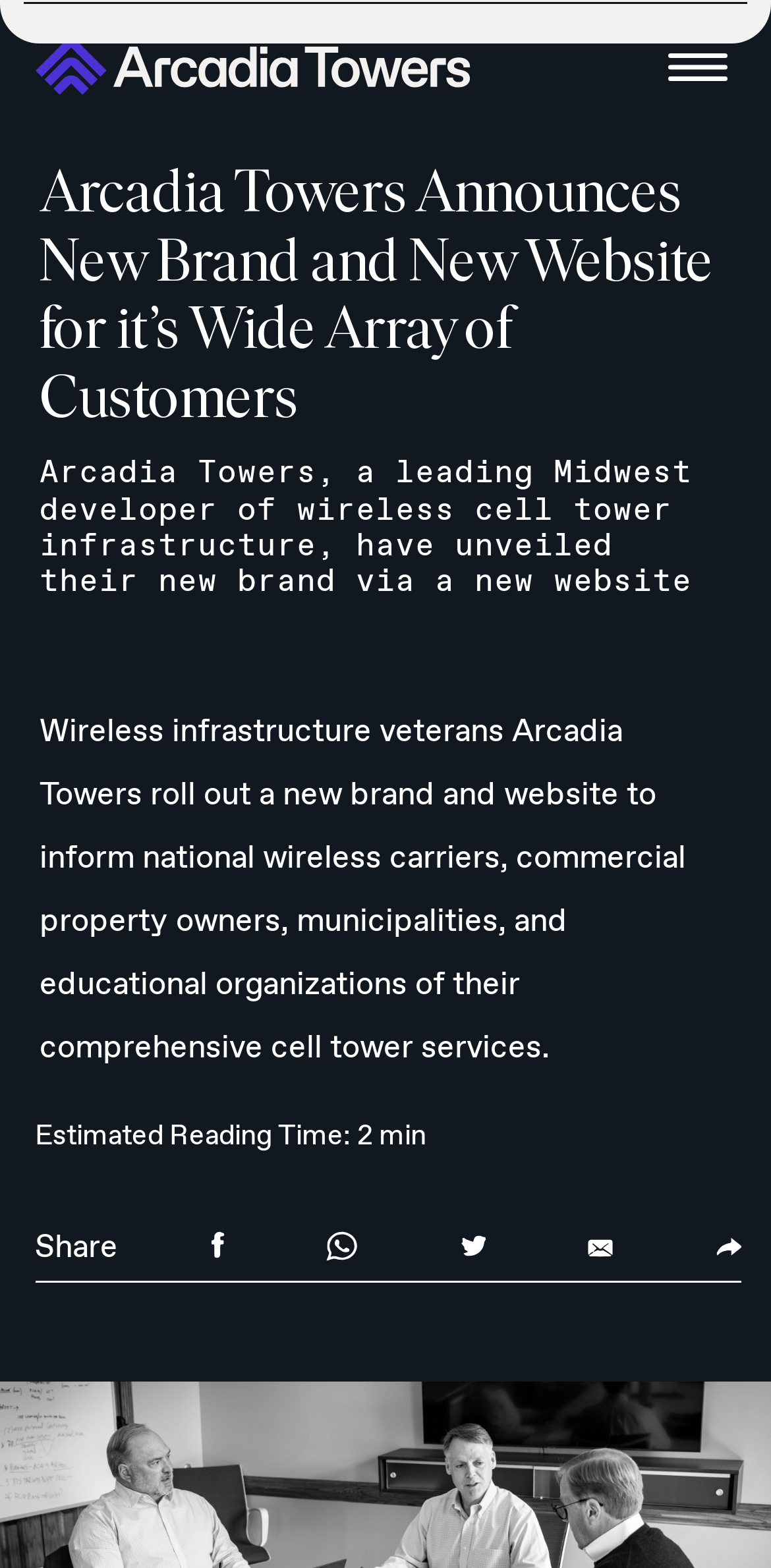Utilize the details in the image to thoroughly answer the following question: What type of infrastructure does Arcadia Towers develop?

According to the static text 'Arcadia Towers, a leading Midwest developer of wireless cell tower infrastructure, have unveiled their new brand via a new website', Arcadia Towers develops wireless cell tower infrastructure.